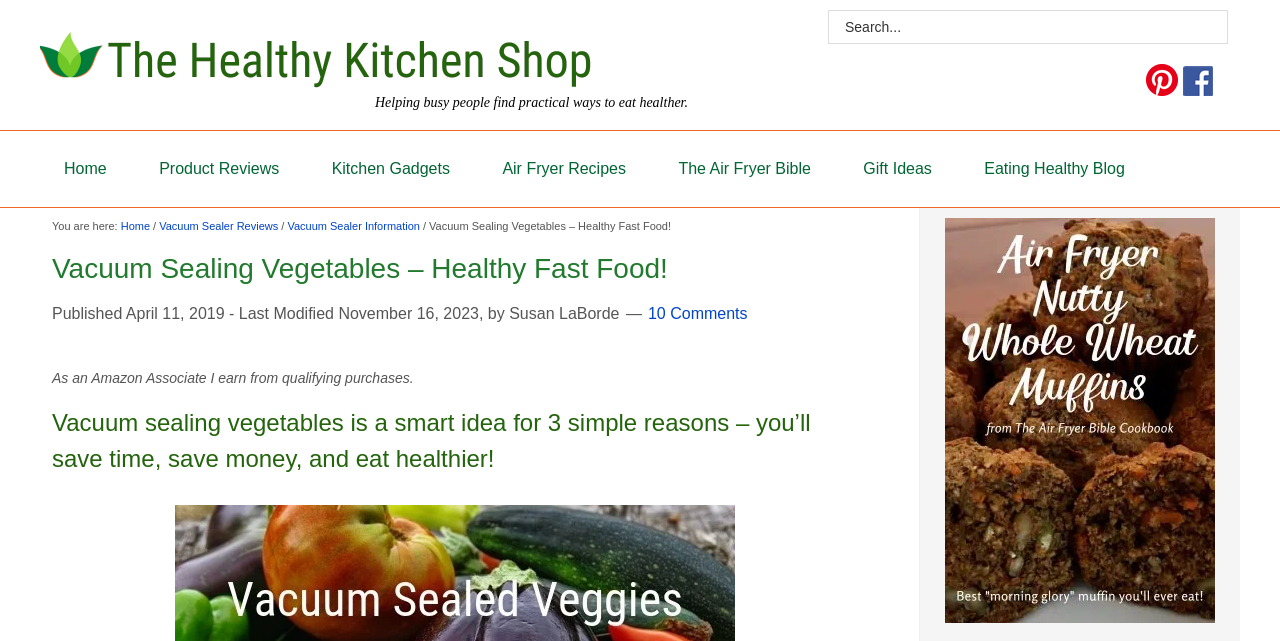Given the element description: "Air Fryer Recipes", predict the bounding box coordinates of this UI element. The coordinates must be four float numbers between 0 and 1, given as [left, top, right, bottom].

[0.374, 0.204, 0.508, 0.323]